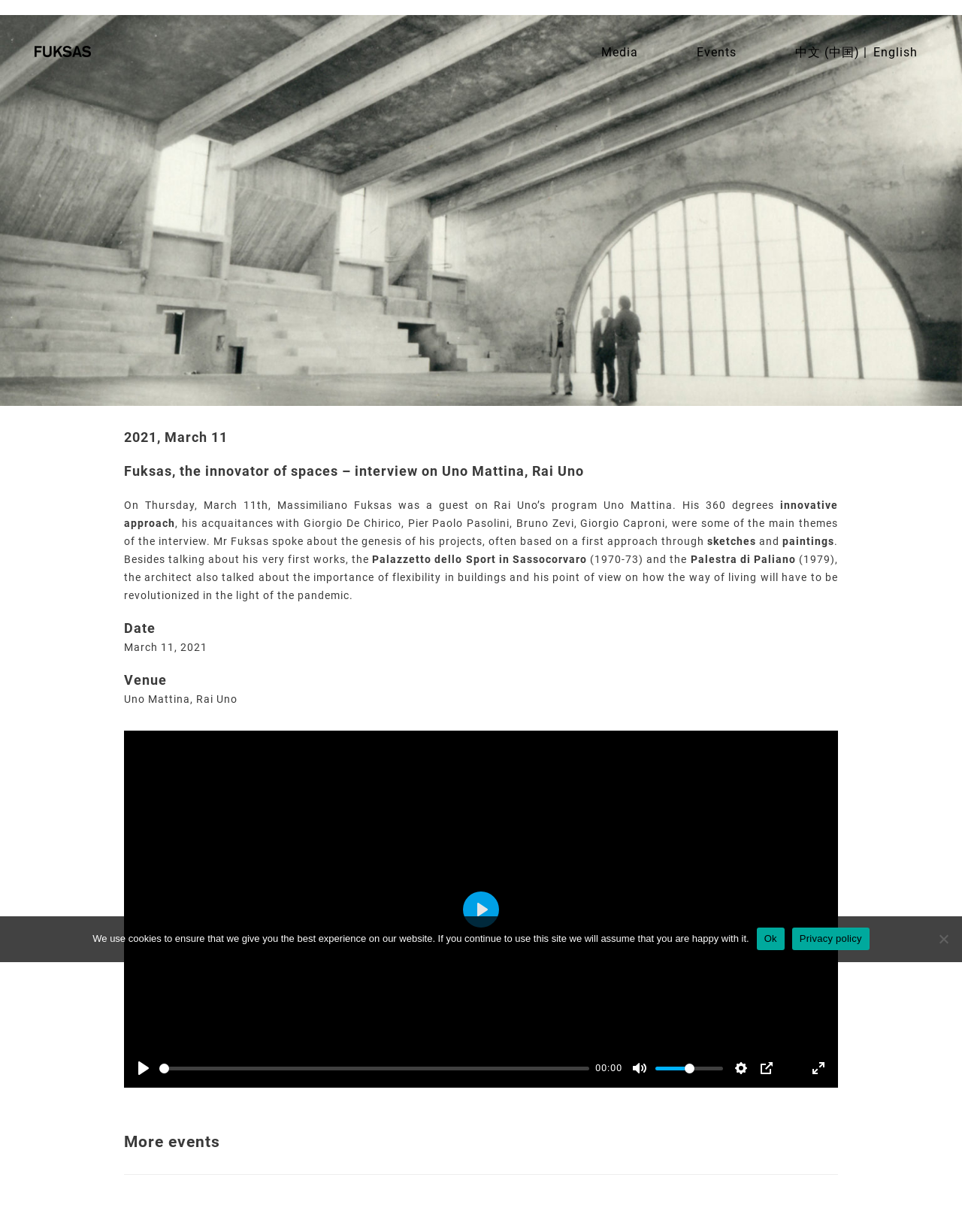Examine the image carefully and respond to the question with a detailed answer: 
What is the language of the website?

I found the answer by looking at the navigation section, where the language options are provided, and English is one of the options.